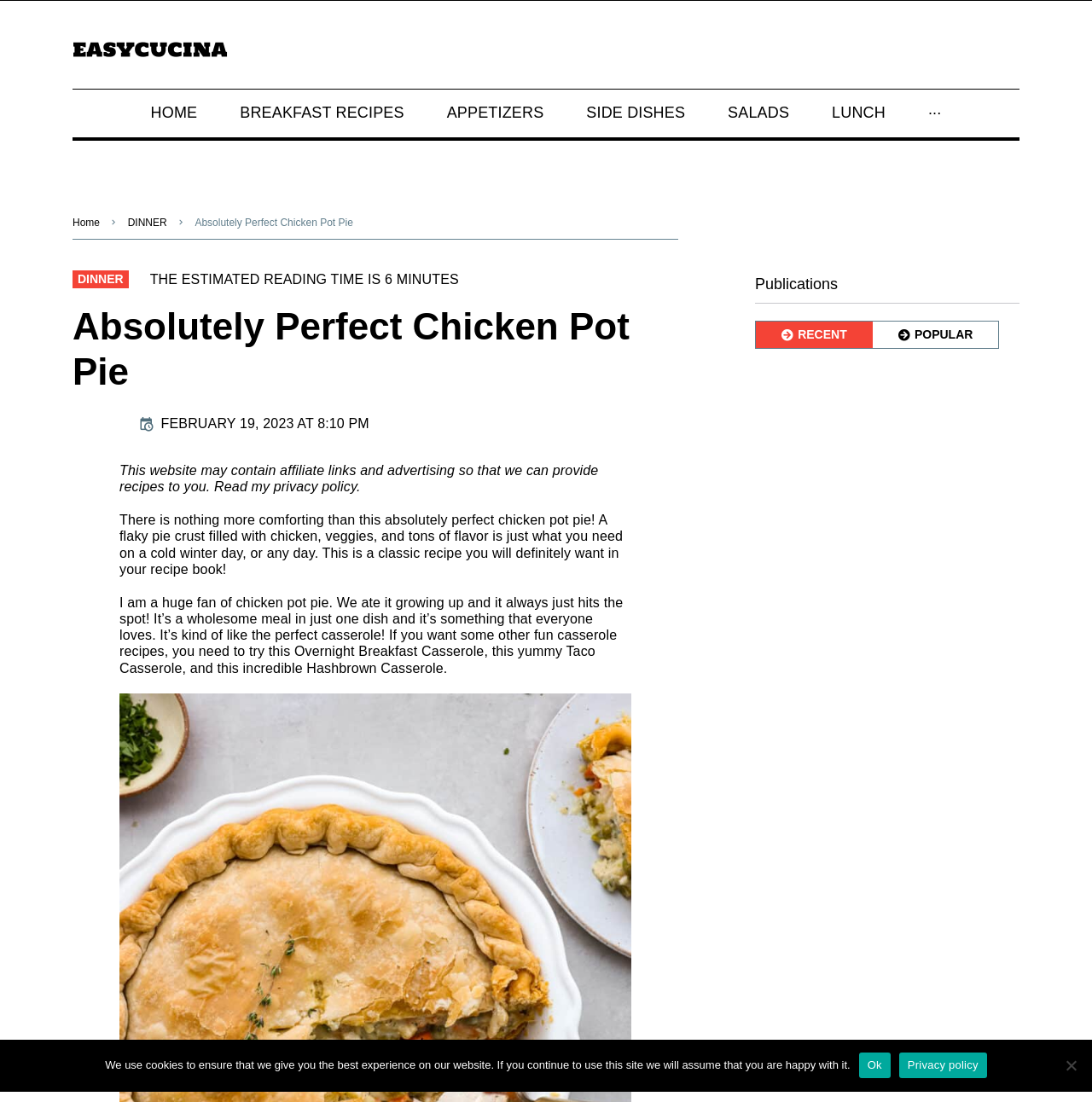Please specify the bounding box coordinates for the clickable region that will help you carry out the instruction: "Click on Ok".

[0.786, 0.955, 0.815, 0.978]